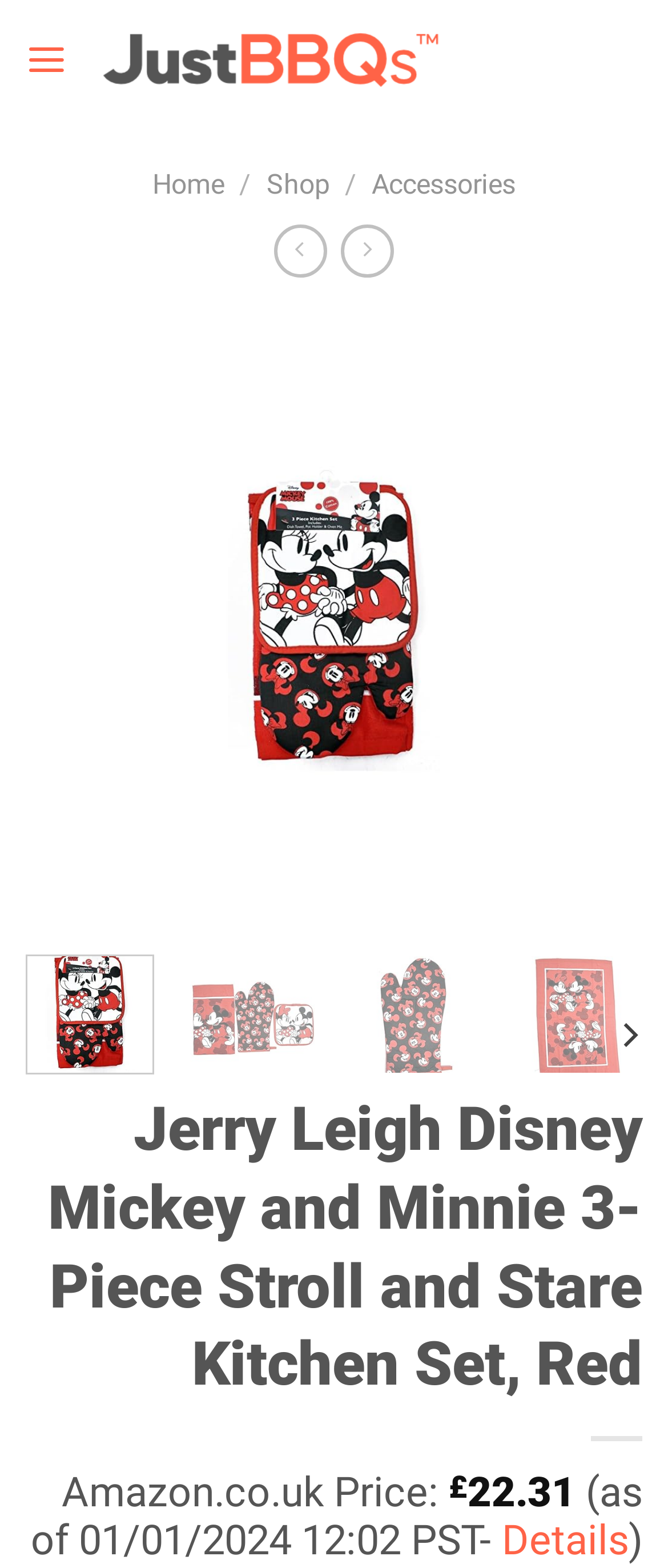Specify the bounding box coordinates of the area to click in order to follow the given instruction: "Go to the 'Home' page."

[0.228, 0.107, 0.336, 0.128]